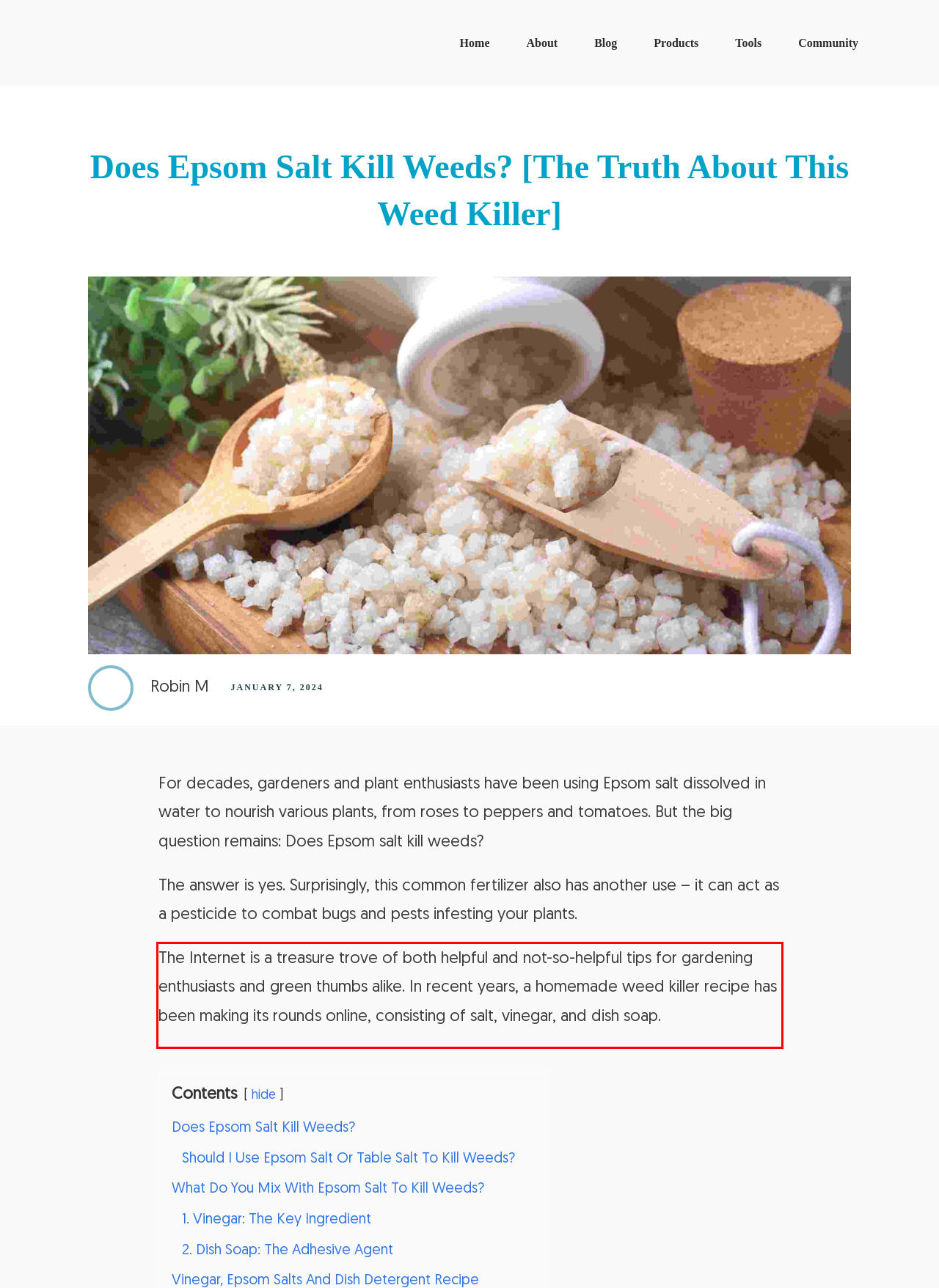Please perform OCR on the text within the red rectangle in the webpage screenshot and return the text content.

The Internet is a treasure trove of both helpful and not-so-helpful tips for gardening enthusiasts and green thumbs alike. In recent years, a homemade weed killer recipe has been making its rounds online, consisting of salt, vinegar, and dish soap.